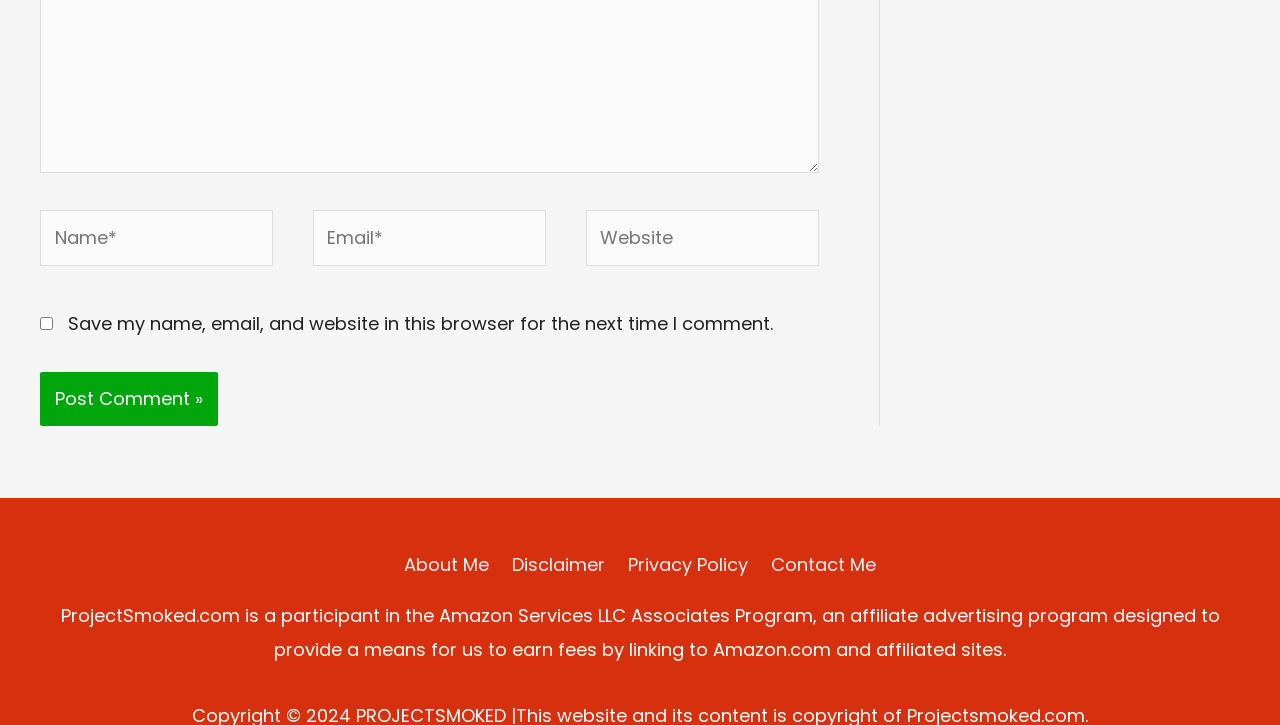What is the name of the affiliate program mentioned?
Examine the image and provide an in-depth answer to the question.

The webpage mentions that 'ProjectSmoked.com is a participant in the Amazon Services LLC Associates Program, an affiliate advertising program designed to provide a means for us to earn fees by linking to Amazon.com and affiliated sites.' This indicates that the affiliate program mentioned is the Amazon Services LLC Associates Program.